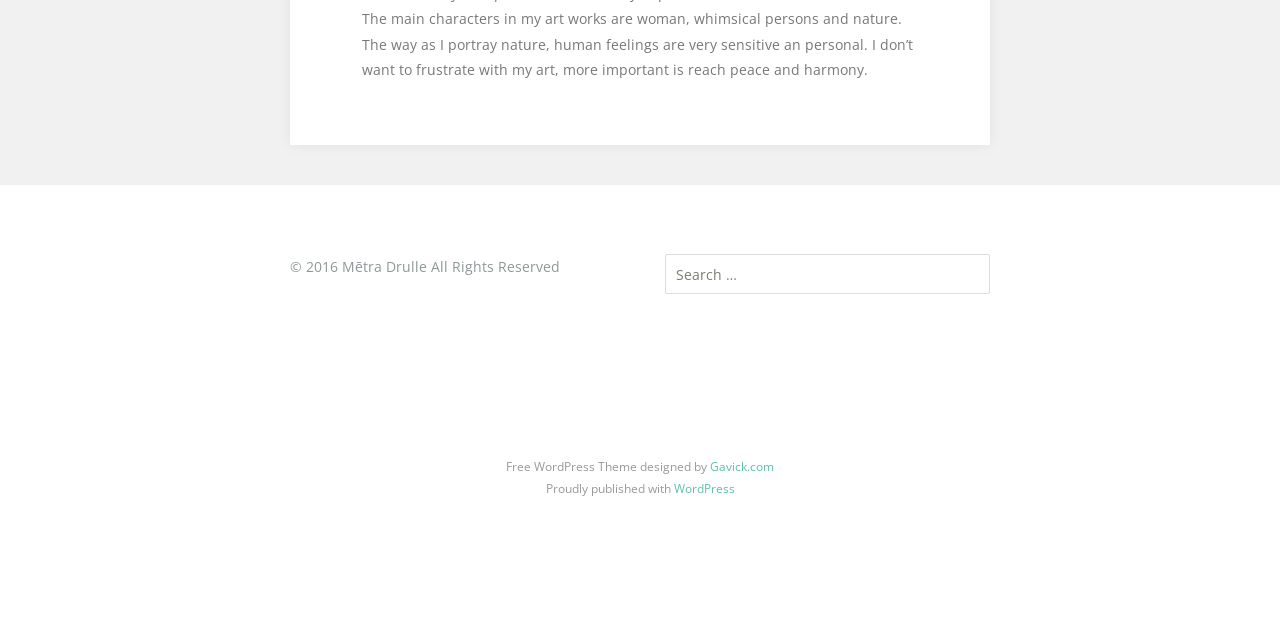Identify the bounding box coordinates for the UI element described as follows: "My account". Ensure the coordinates are four float numbers between 0 and 1, formatted as [left, top, right, bottom].

[0.455, 0.55, 0.473, 0.6]